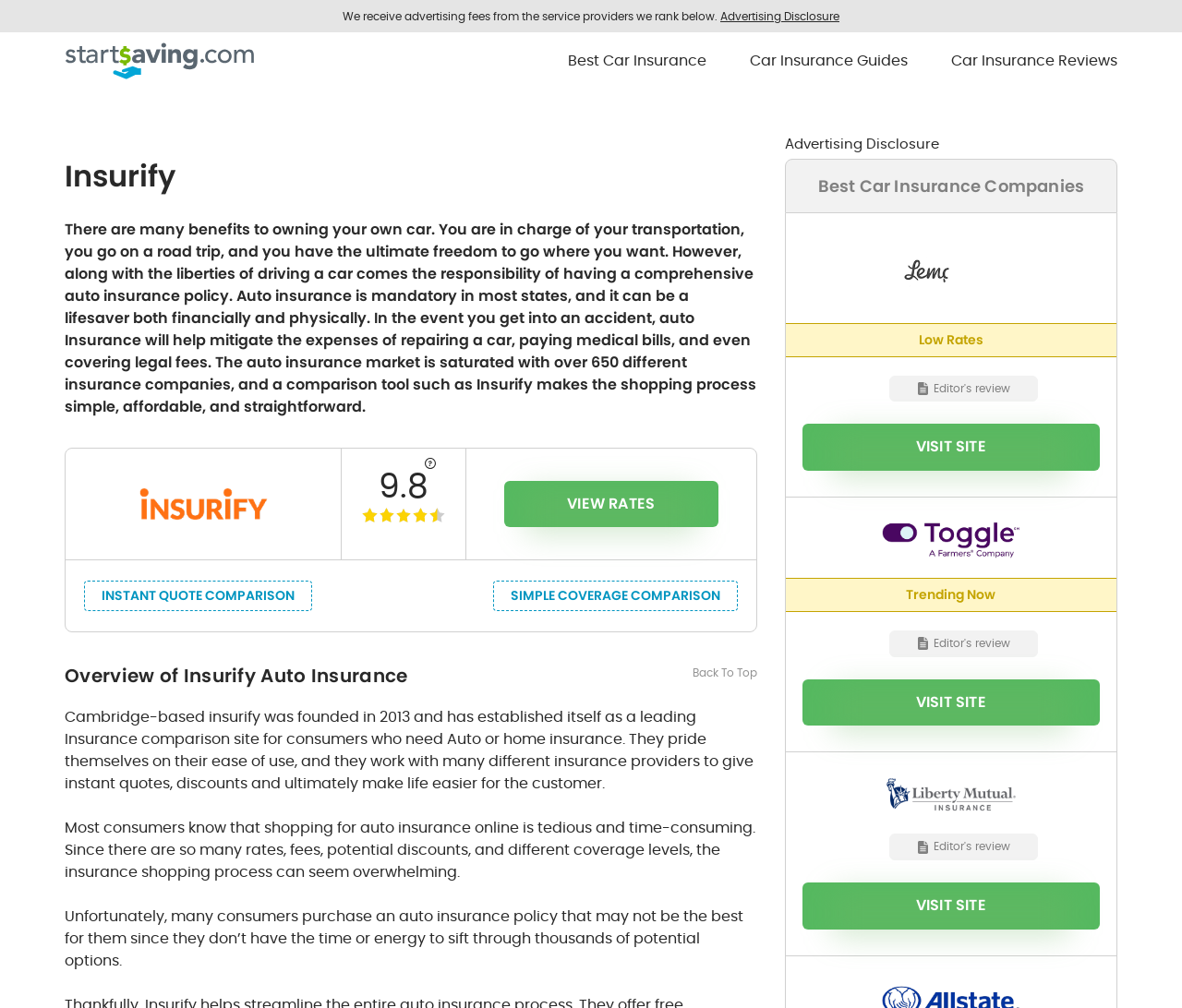Articulate a detailed summary of the webpage's content and design.

This webpage is about Insurify, a car insurance comparison site. At the top, there is a heading that mentions advertising fees received from service providers ranked on the page. Below this, there is a link with an image, followed by three links to "Best Car Insurance", "Car Insurance Guides", and "Car Insurance Reviews".

The main content of the page starts with a heading "Insurify" and a paragraph of text that discusses the benefits of owning a car and the importance of having comprehensive auto insurance. This is followed by two more paragraphs that explain the need for auto insurance and how Insurify's comparison tool can simplify the shopping process.

On the right side of the page, there is an image, a rating of "9.8", and a link to "VIEW RATES" with two lines of text above it. Below this, there is a heading "Overview of Insurify Auto Insurance" and three paragraphs of text that describe Insurify's history, its ease of use, and how it works with many insurance providers to give instant quotes and discounts.

Further down the page, there is a section titled "Best Car Insurance Companies" with a list of three insurance companies, each with a logo, a link to "Editor's review", and a link to "VISIT SITE". The logos are aligned to the left, with the text and links to the right of each logo.